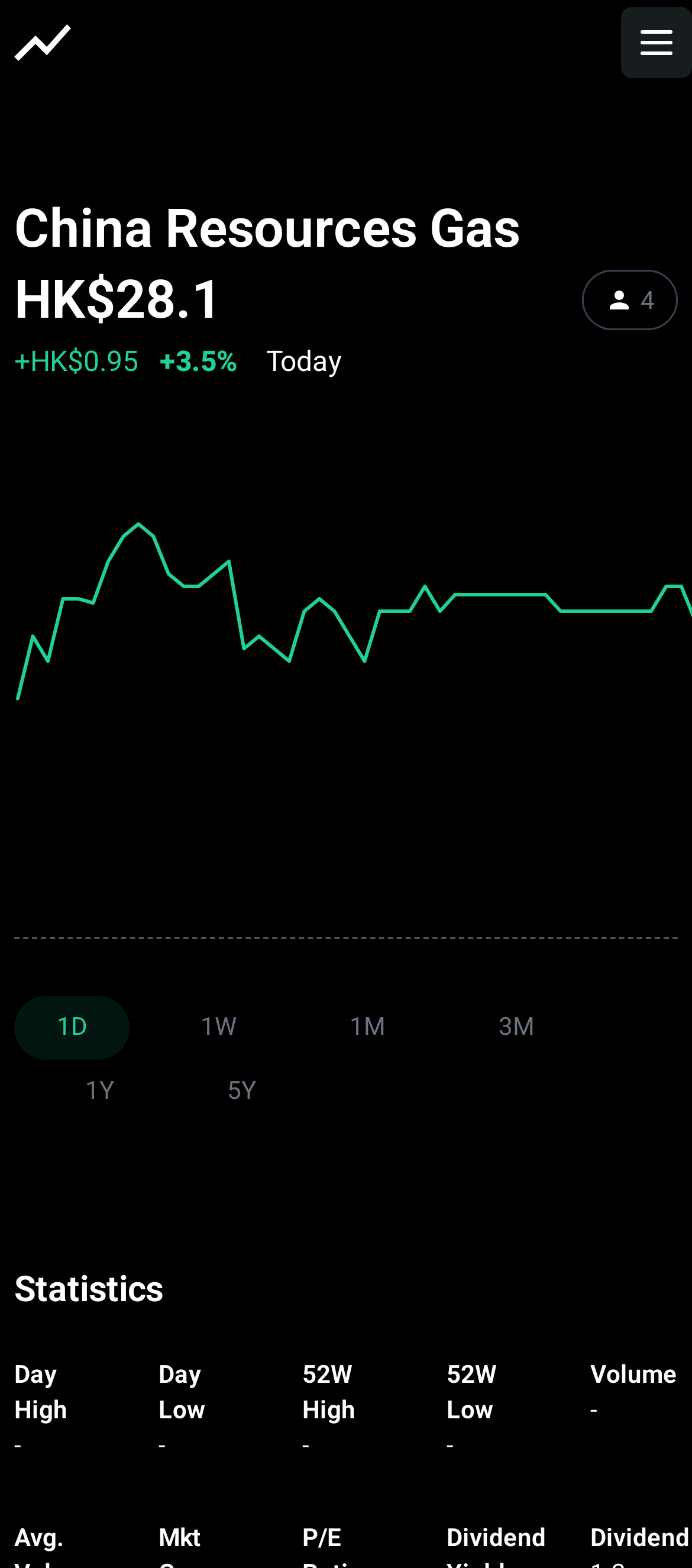Please analyze the image and give a detailed answer to the question:
What is the current stock price of China Resources Gas?

I found the current stock price by looking at the StaticText element with the text 'HK$28.1' located at the top of the webpage.